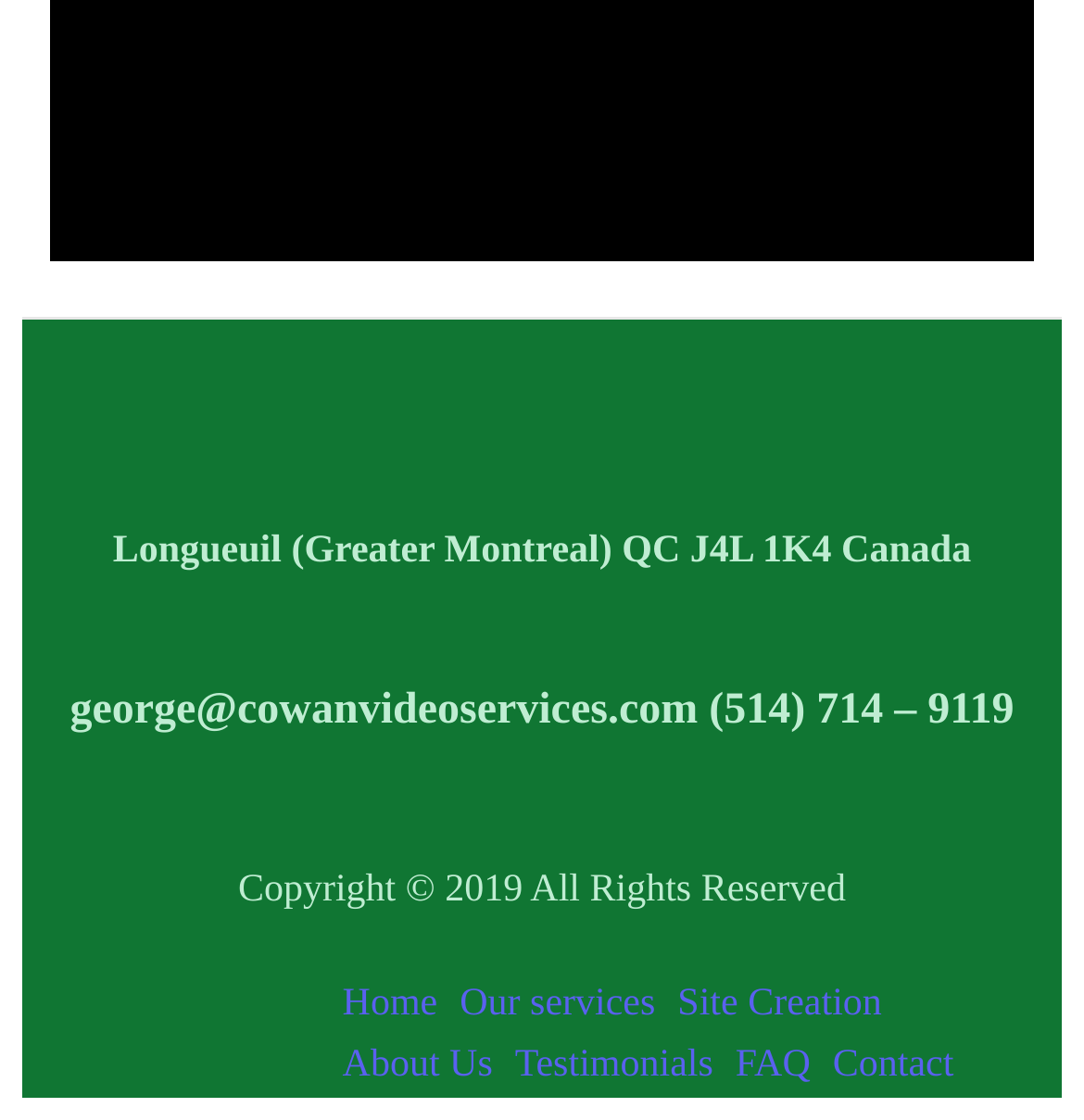Give a short answer using one word or phrase for the question:
What is the phone number of the company?

(514) 714 – 9119